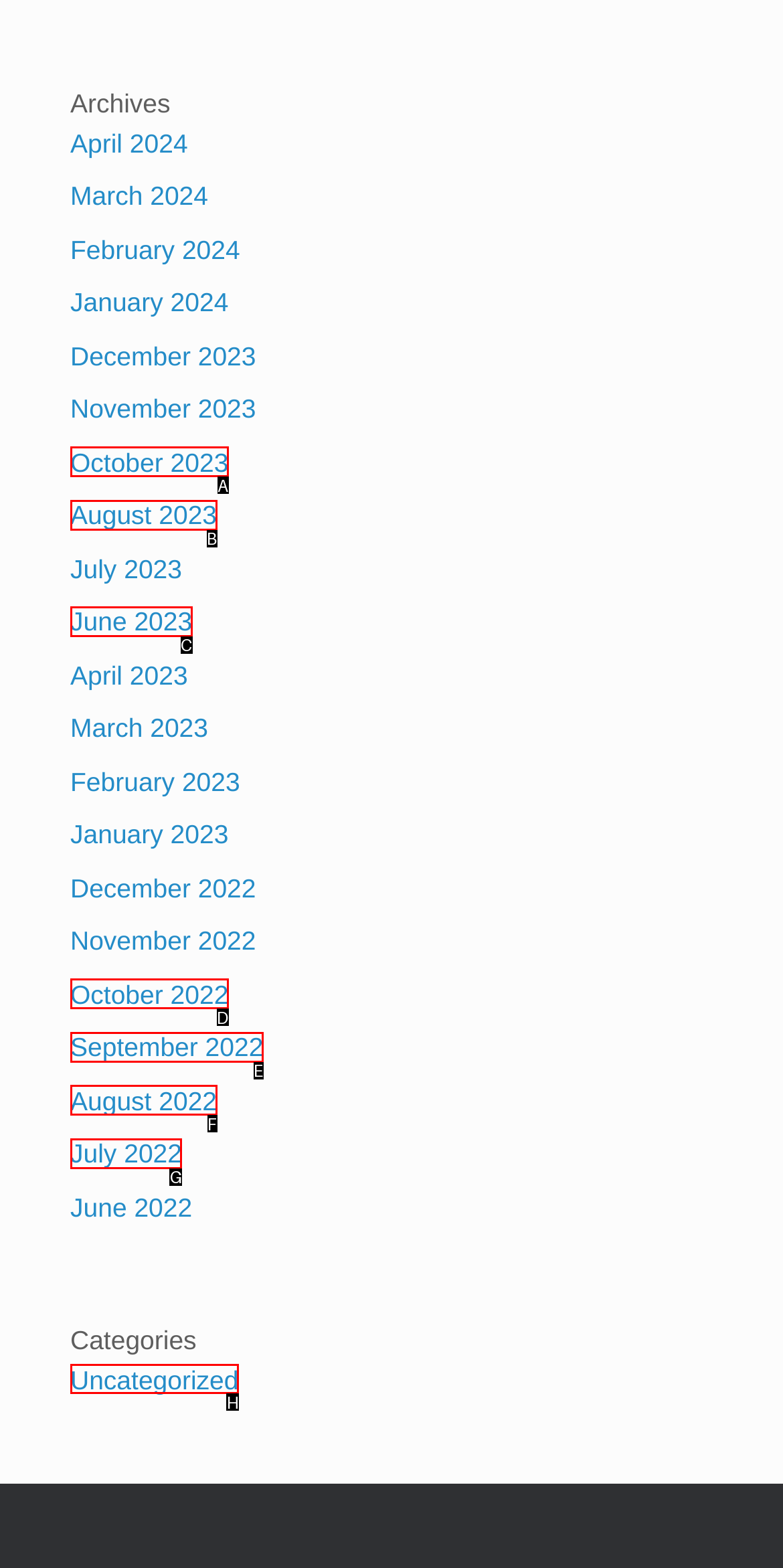Pick the option that should be clicked to perform the following task: go to uncategorized page
Answer with the letter of the selected option from the available choices.

H